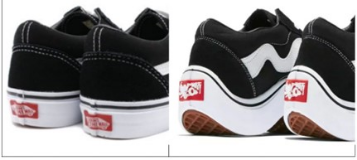What is the design feature on the right pair of shoes?
Could you please answer the question thoroughly and with as much detail as possible?

According to the caption, the right pair of shoes presents a more contemporary twist, highlighted by a unique wavy design along the side, which is a distinctive feature of this pair.